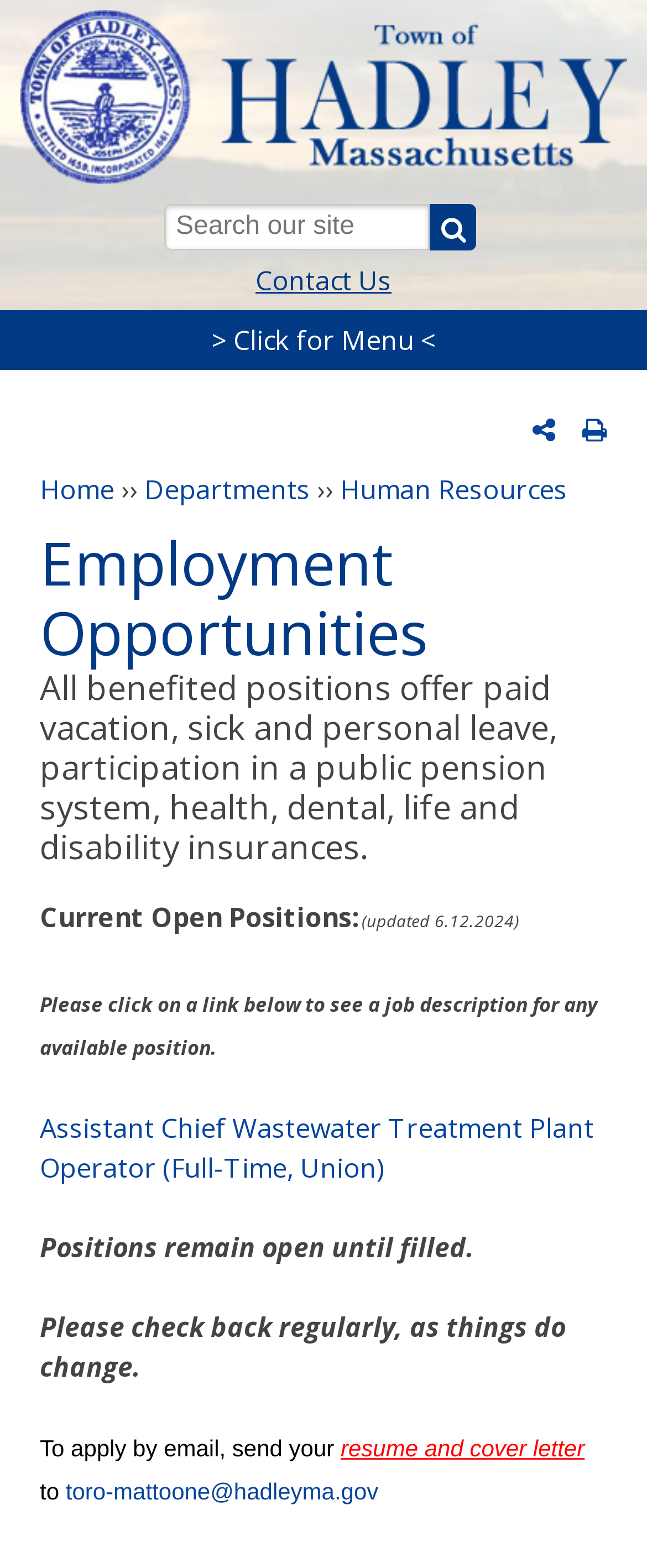Locate the bounding box of the user interface element based on this description: "Human Resources".

[0.526, 0.3, 0.877, 0.323]